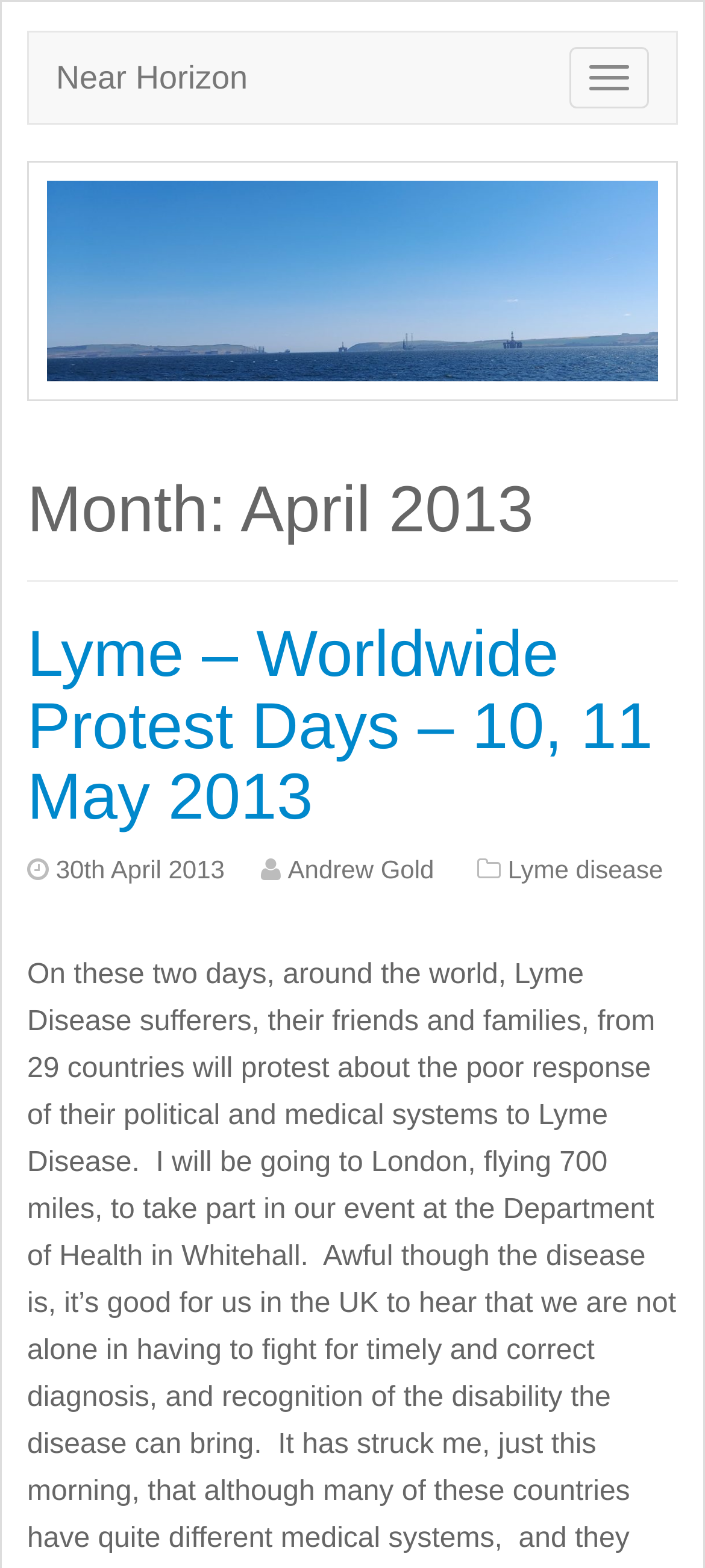How many headings are there in the main content area?
Utilize the image to construct a detailed and well-explained answer.

The answer can be found by counting the number of heading elements that are children of the HeaderAsNonLandmark element. There are two headings: 'Month: April 2013' and 'Lyme – Worldwide Protest Days – 10, 11 May 2013'.